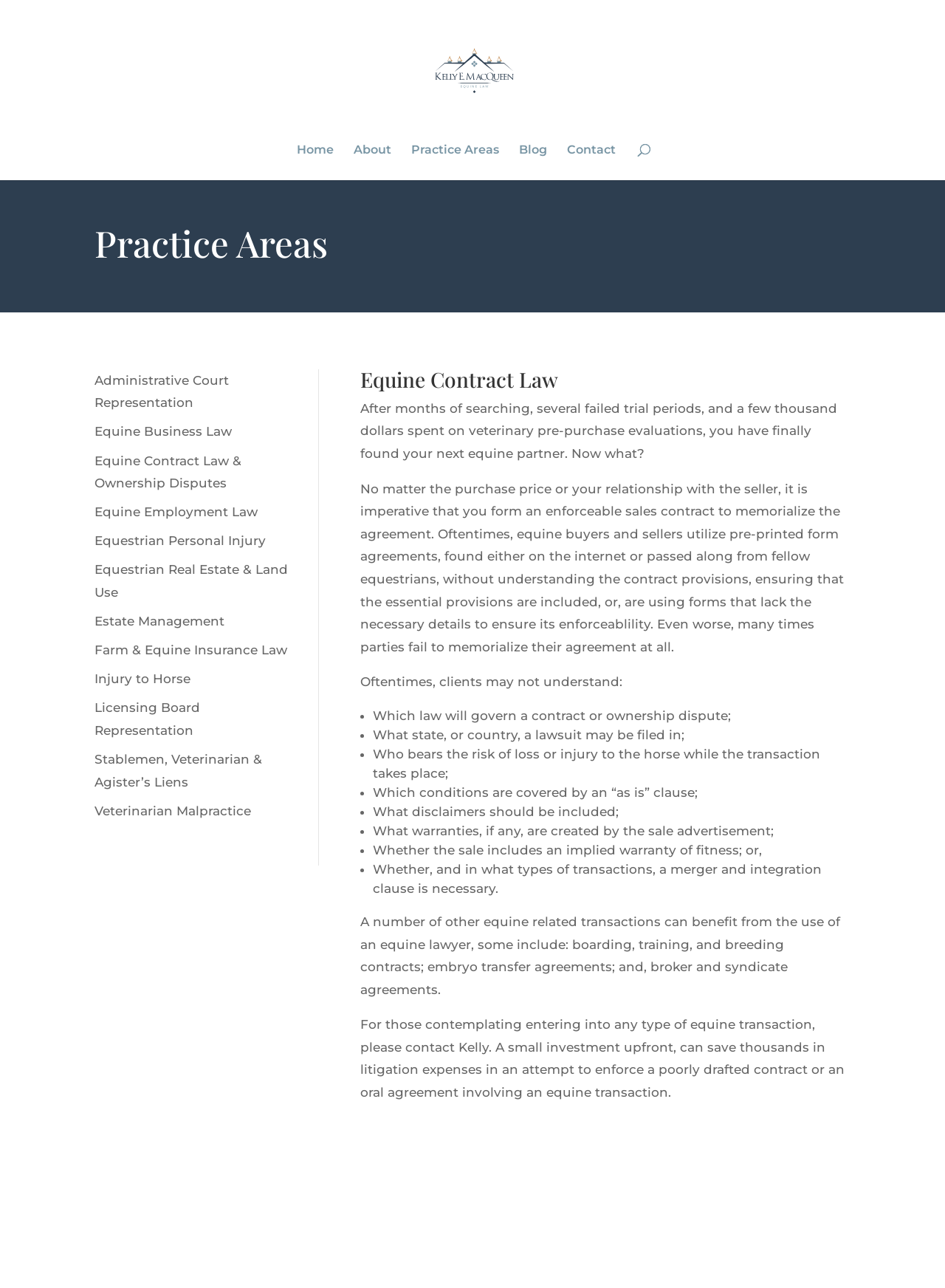What type of transactions can benefit from the use of an equine lawyer?
Please answer the question as detailed as possible based on the image.

The webpage mentions that a number of other equine-related transactions can benefit from the use of an equine lawyer, including boarding, training, and breeding contracts, among others.